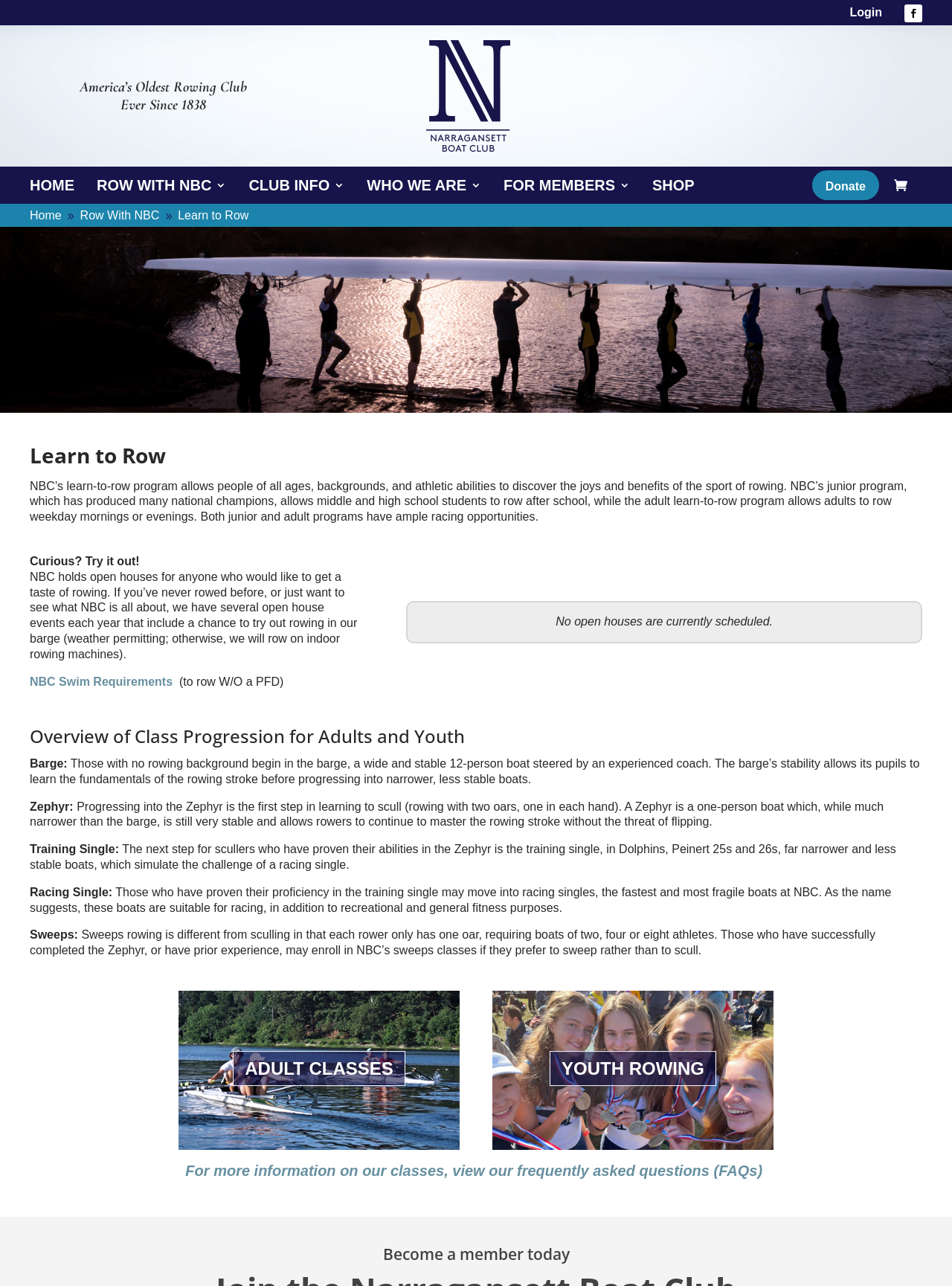Elaborate on the different components and information displayed on the webpage.

The webpage is about the Narragansett Boat Club, specifically its "Learn to Row" program. At the top right corner, there is a "Login" button and a link with an icon. Below that, there is a heading that reads "America's Oldest Rowing Club" with a subtitle "Ever Since 1838". 

On the left side, there is a menu with links to different sections of the website, including "HOME", "ROW WITH NBC 3", "CLUB INFO 3", "WHO WE ARE 3", "FOR MEMBERS 3", and "SHOP". 

In the main content area, there is an article that describes the "Learn to Row" program. The program allows people of all ages and backgrounds to learn rowing, with opportunities for both junior and adult programs. The article explains that the program includes open houses, where people can try out rowing, and classes that progress from beginner to advanced levels.

The classes are described in detail, including the use of different types of boats, such as the barge, Zephyr, training single, racing single, and sweeps. The article also mentions that the club offers classes for both sculling and sweeps rowing.

There are several calls-to-action on the page, including links to learn more about adult and youth classes, as well as a link to frequently asked questions. At the bottom of the page, there is a button that encourages visitors to "Become a member today".